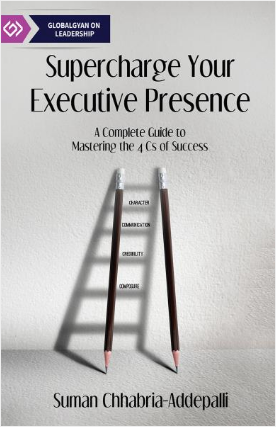Utilize the details in the image to give a detailed response to the question: What is the author's profession?

The author's name, Suman Chhabria-Addepalli, appears at the bottom of the book cover, establishing her credibility as a seasoned media professional, which suggests that she has expertise in the field of media and can provide valuable insights in the book.